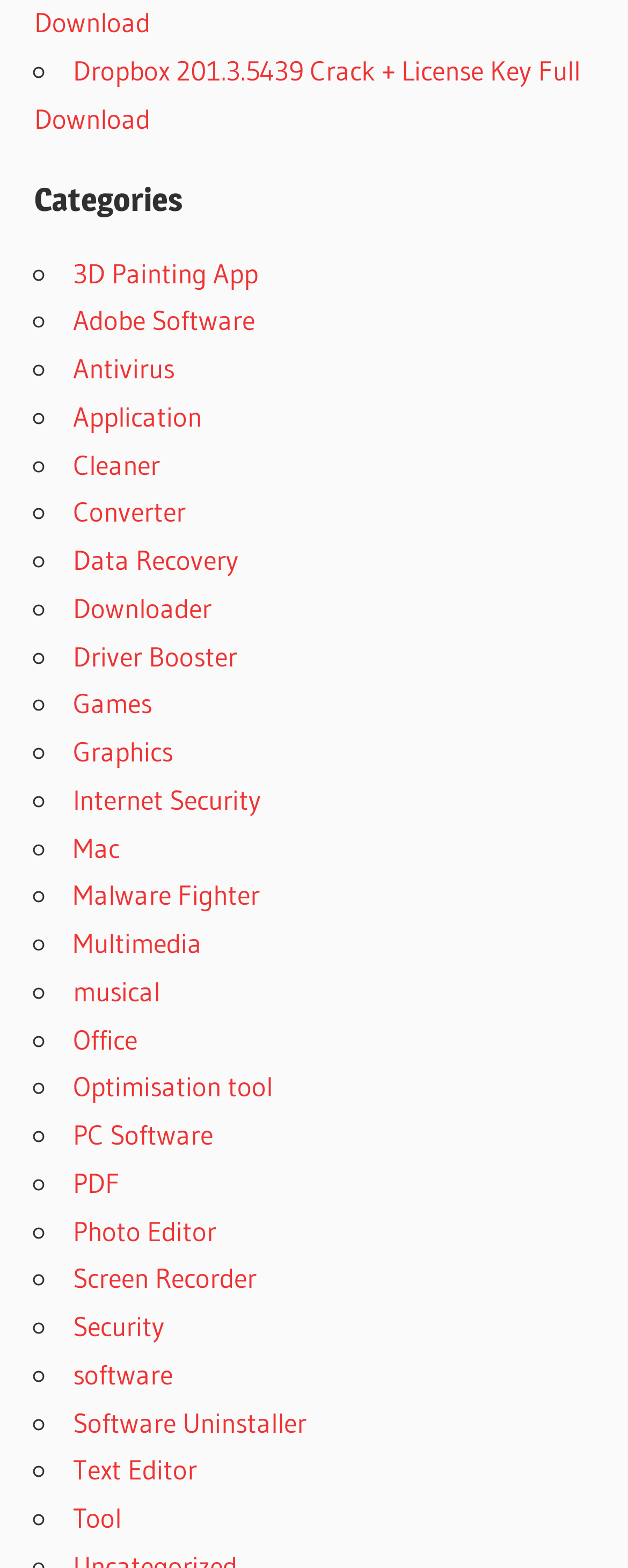Determine the bounding box coordinates for the region that must be clicked to execute the following instruction: "Browse Categories".

[0.054, 0.113, 0.946, 0.141]